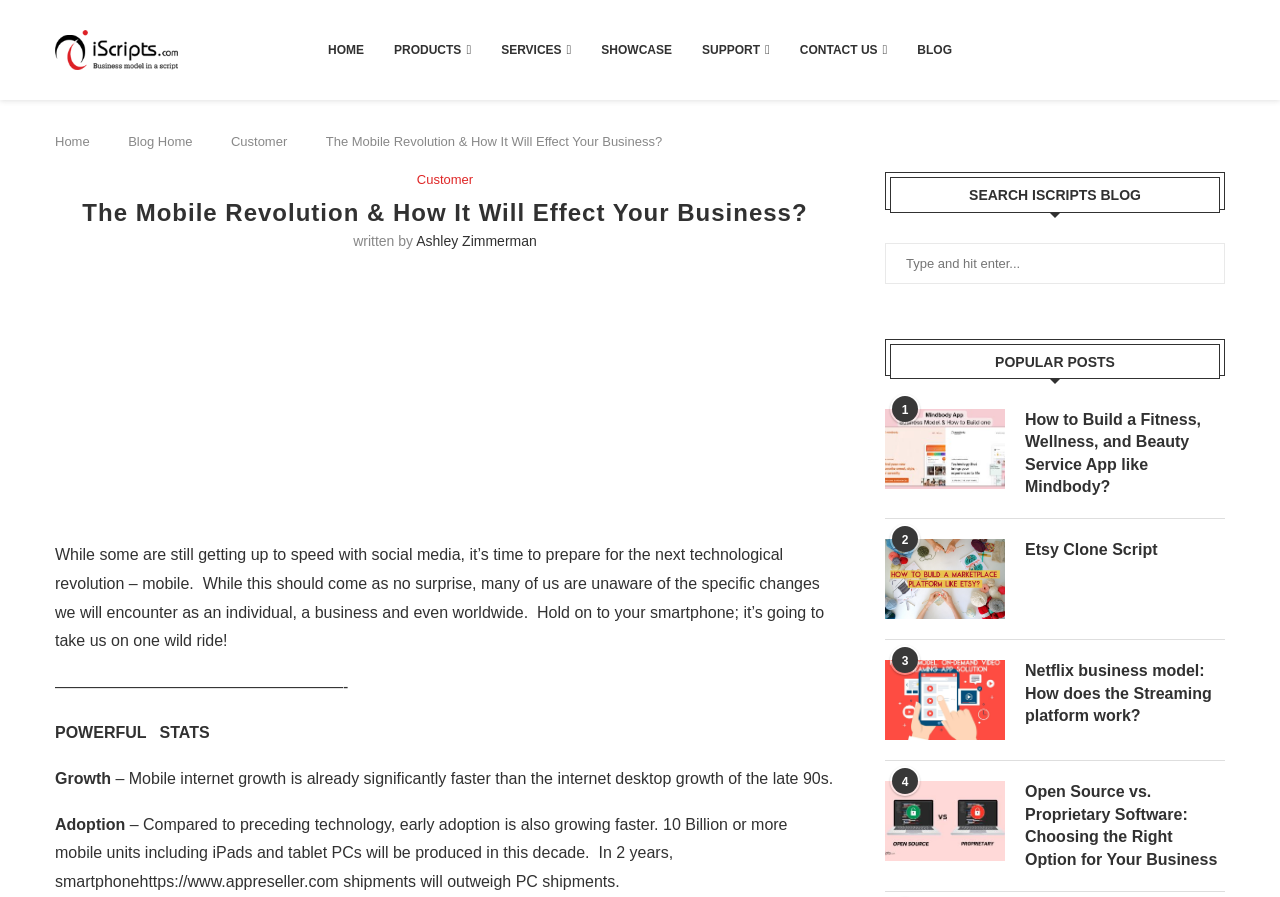Give a concise answer of one word or phrase to the question: 
Who wrote the main article?

Ashley Zimmerman